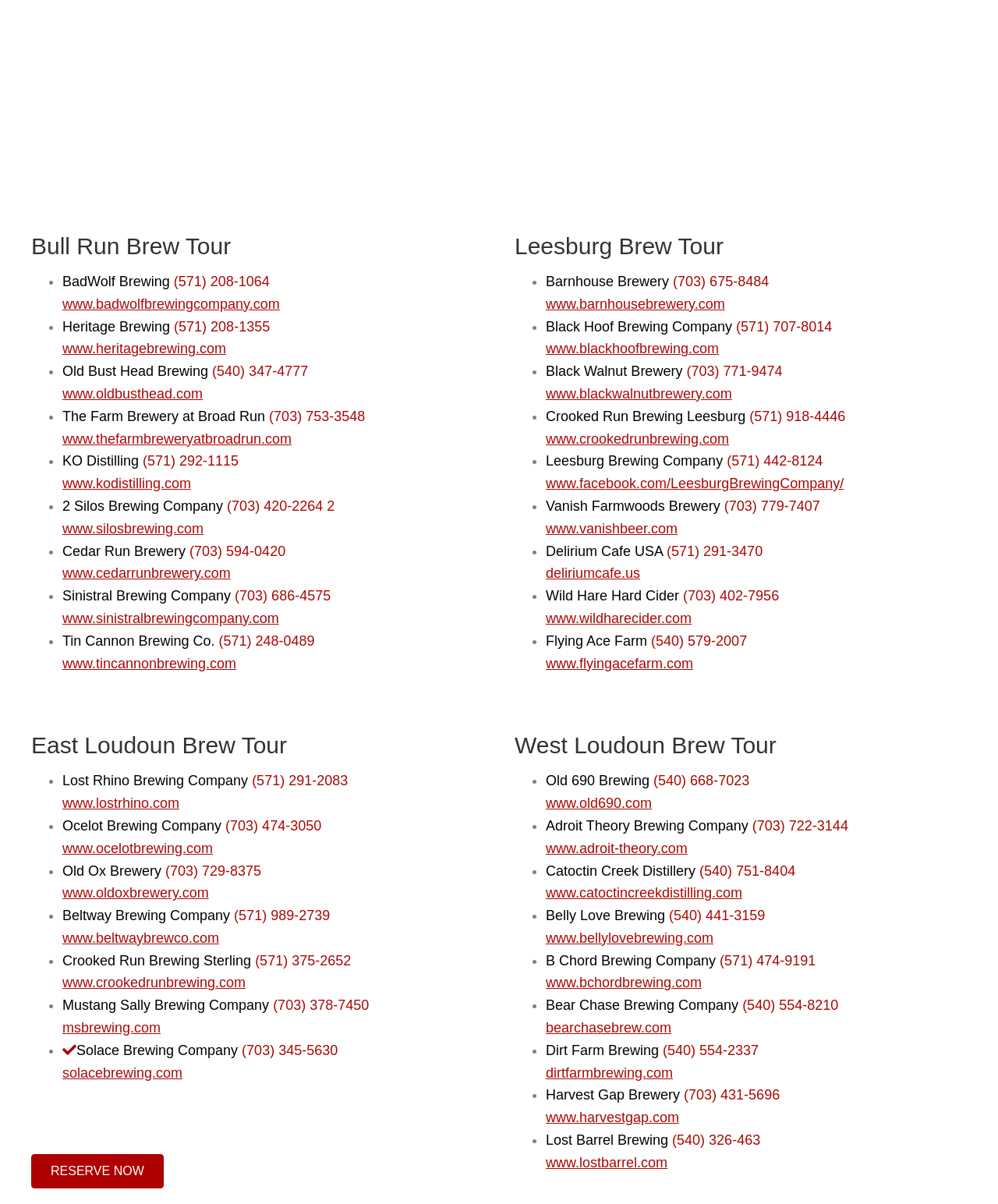Determine the bounding box for the UI element as described: "Barnhouse Brewery (703) 675-8484 www.barnhousebrewery.com". The coordinates should be represented as four float numbers between 0 and 1, formatted as [left, top, right, bottom].

[0.547, 0.227, 0.77, 0.259]